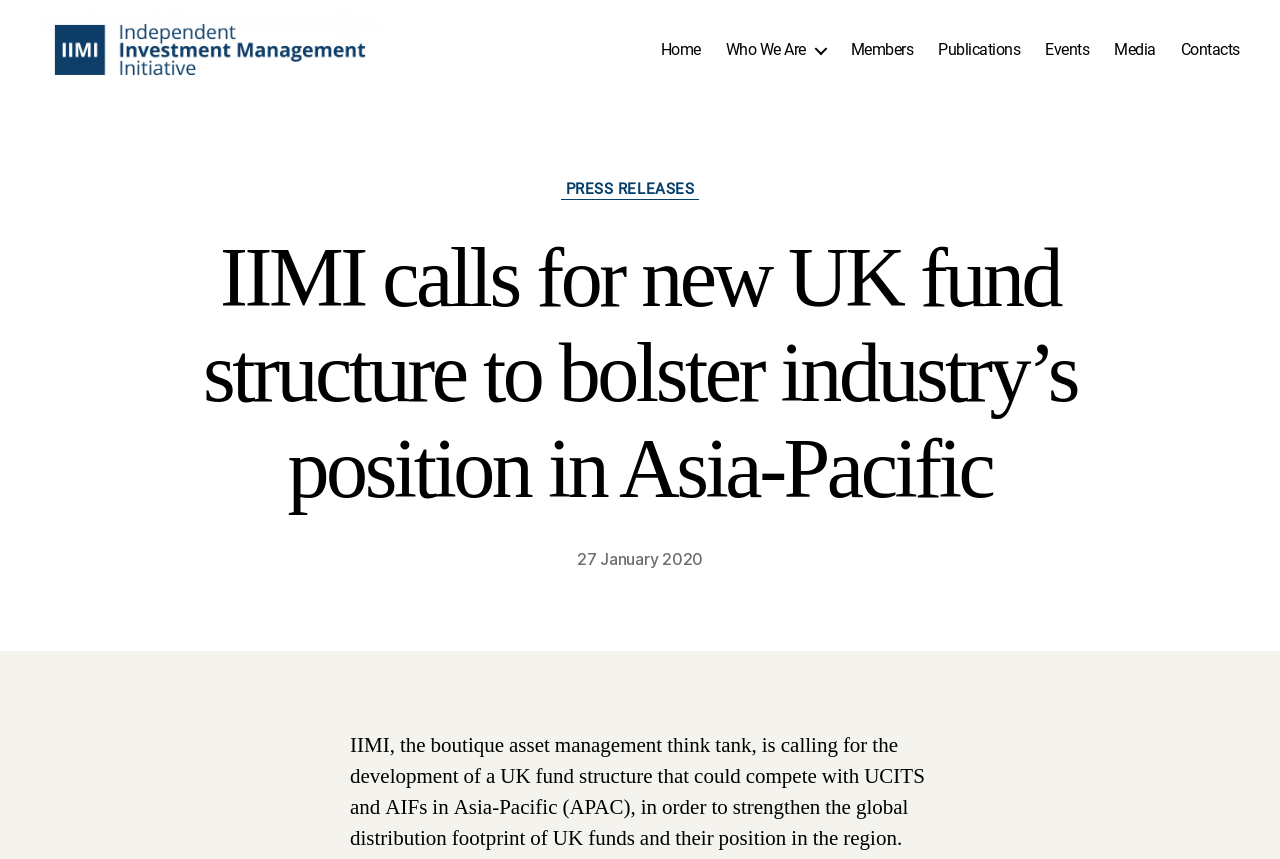Locate the bounding box coordinates of the clickable region necessary to complete the following instruction: "view who we are". Provide the coordinates in the format of four float numbers between 0 and 1, i.e., [left, top, right, bottom].

[0.567, 0.047, 0.645, 0.07]